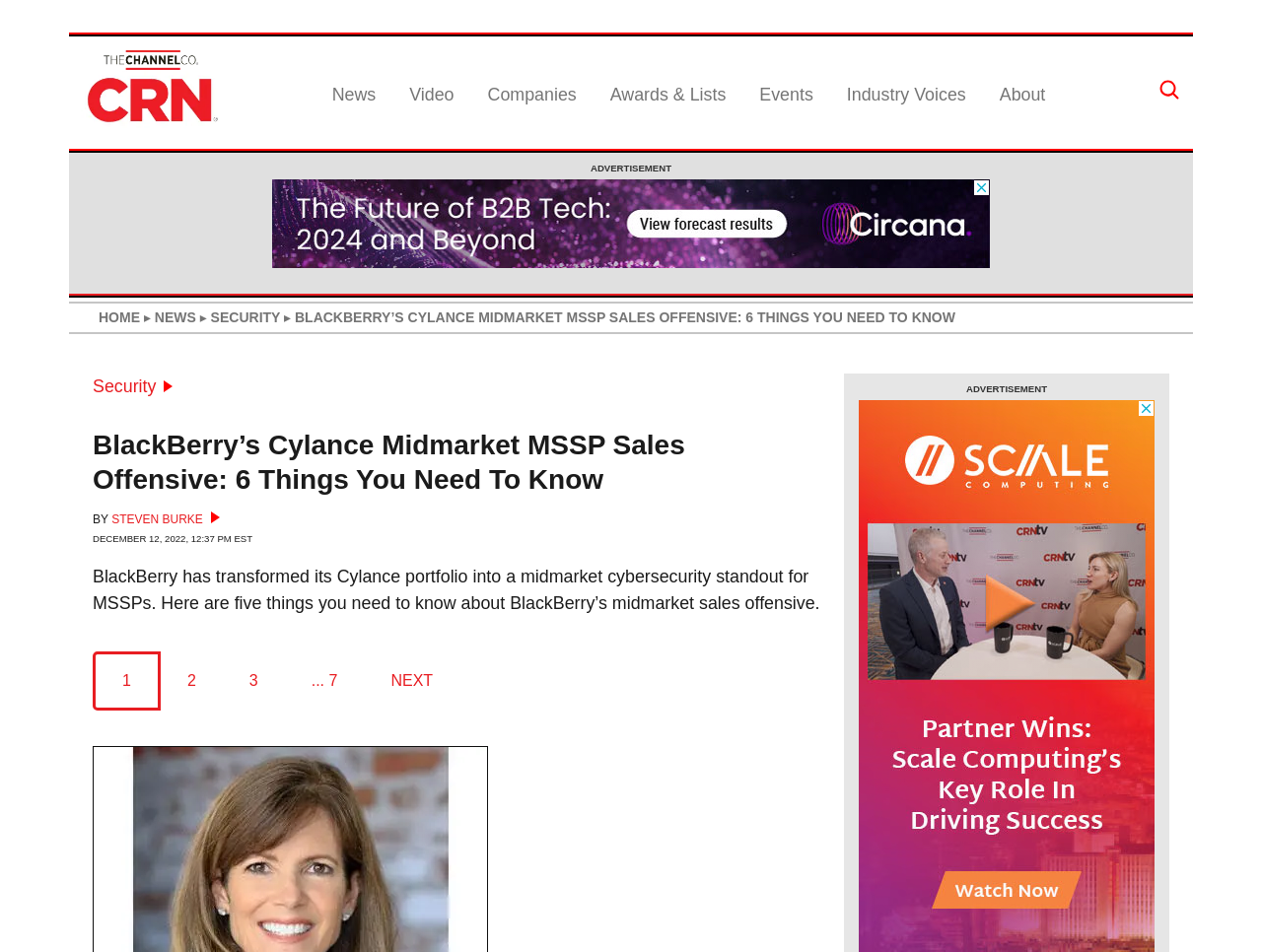Write a detailed summary of the webpage.

The webpage is an article from CRN, a technology news website. At the top, there is a navigation menu with links to the homepage, news, video, companies, awards and lists, events, industry voices, and about. Below the menu, there is a large advertisement banner.

The main content of the article is titled "BlackBerry’s Cylance Midmarket MSSP Sales Offensive: 6 Things You Need To Know" and is written by Steven Burke. The article's summary is provided, stating that BlackBerry has transformed its Cylance portfolio into a midmarket cybersecurity standout for MSSPs, and the article will discuss five key things about BlackBerry's midmarket sales offensive.

Below the article summary, there is a list of news articles, with links to pages 1, 2, 3, and so on, allowing readers to navigate through the list of news articles. On the right side of the page, there is another advertisement banner.

Throughout the page, there are several images, including a shape icon at the top and a logo at the bottom right corner. The overall layout is organized, with clear headings and concise text, making it easy to read and navigate.